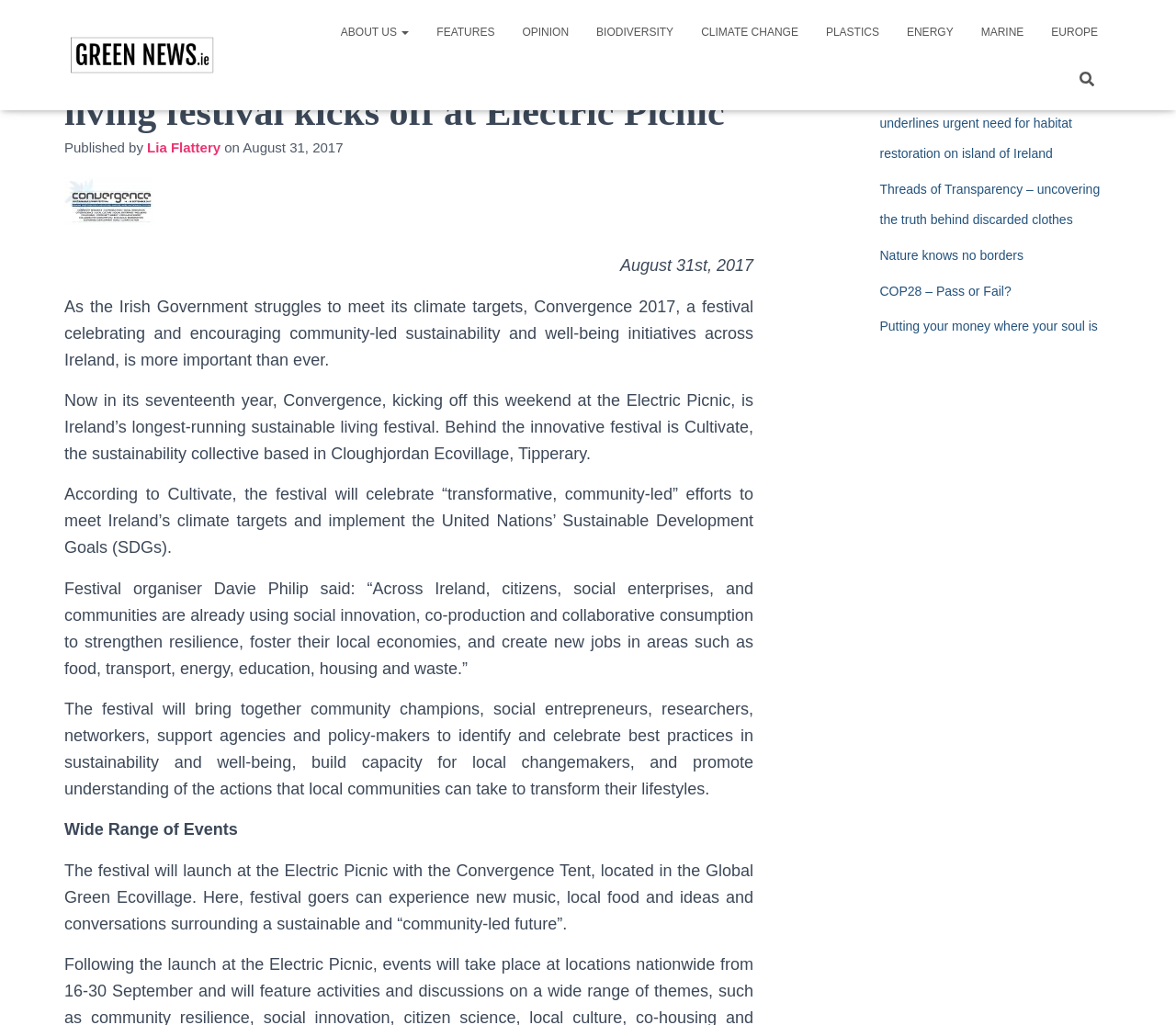Identify the main title of the webpage and generate its text content.

Ireland’s longest running sustainable living festival kicks off at Electric Picnic